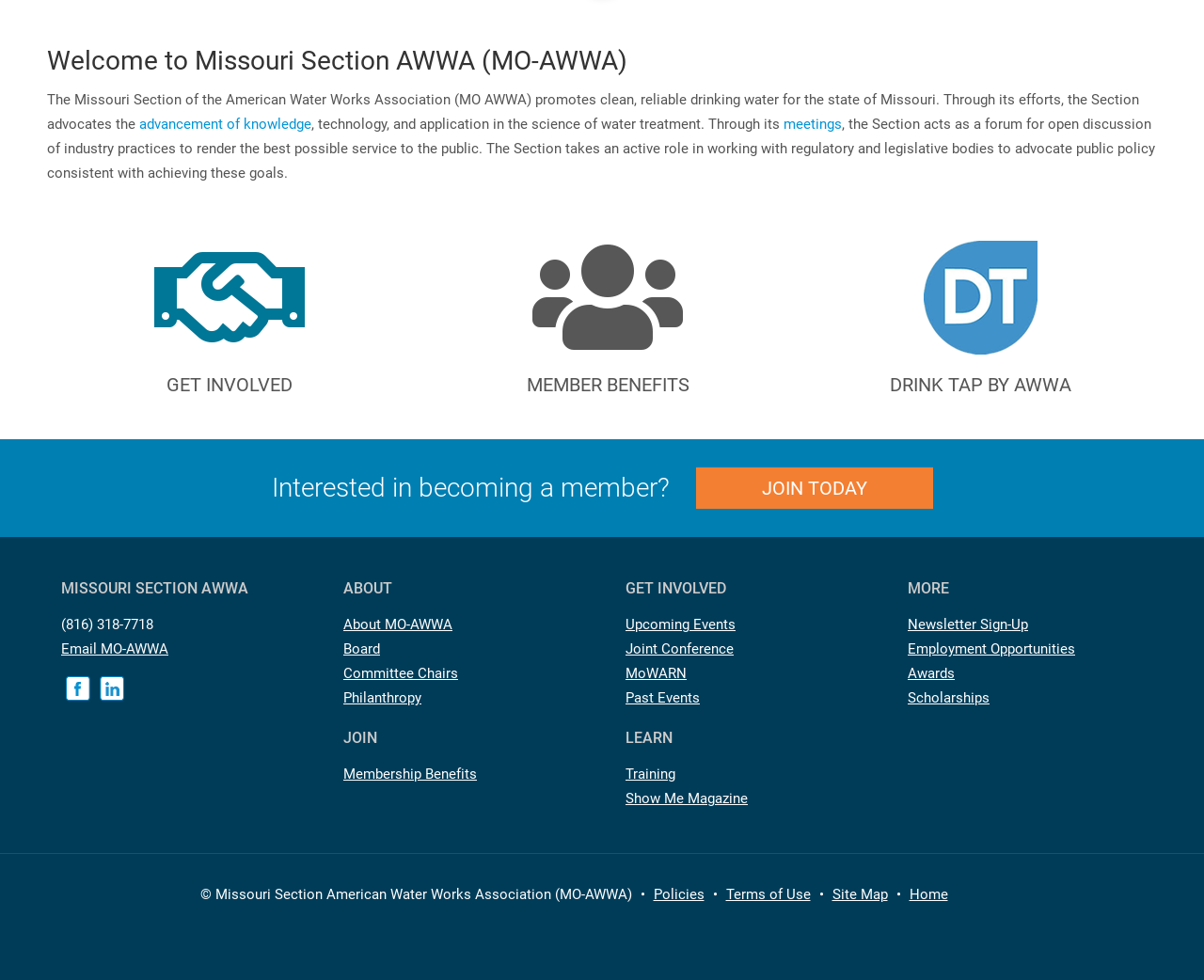Find the bounding box of the UI element described as follows: "meetings".

[0.651, 0.118, 0.699, 0.136]